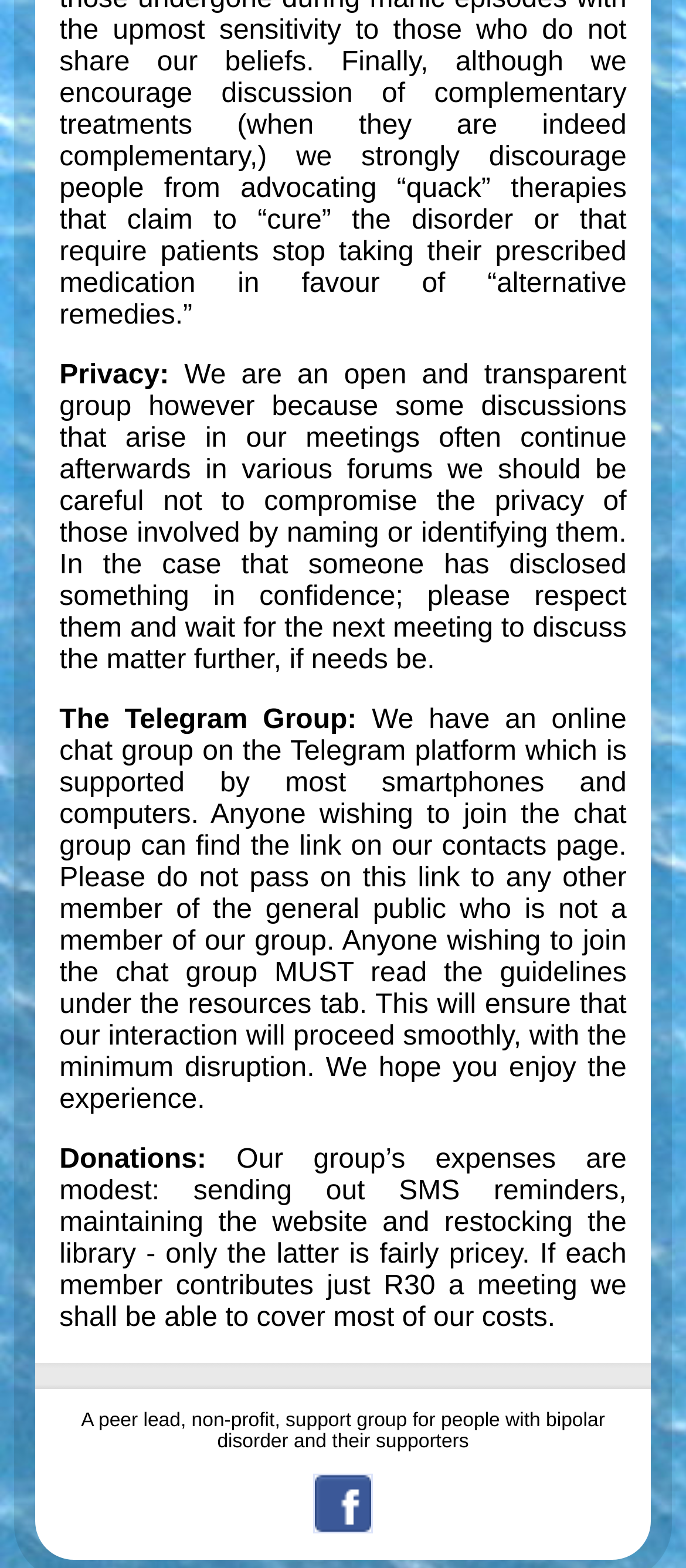Please provide a comprehensive answer to the question below using the information from the image: What social media platform is mentioned?

The text mentions a link to follow the group on Facebook, indicating that Facebook is one of the social media platforms used by the group.